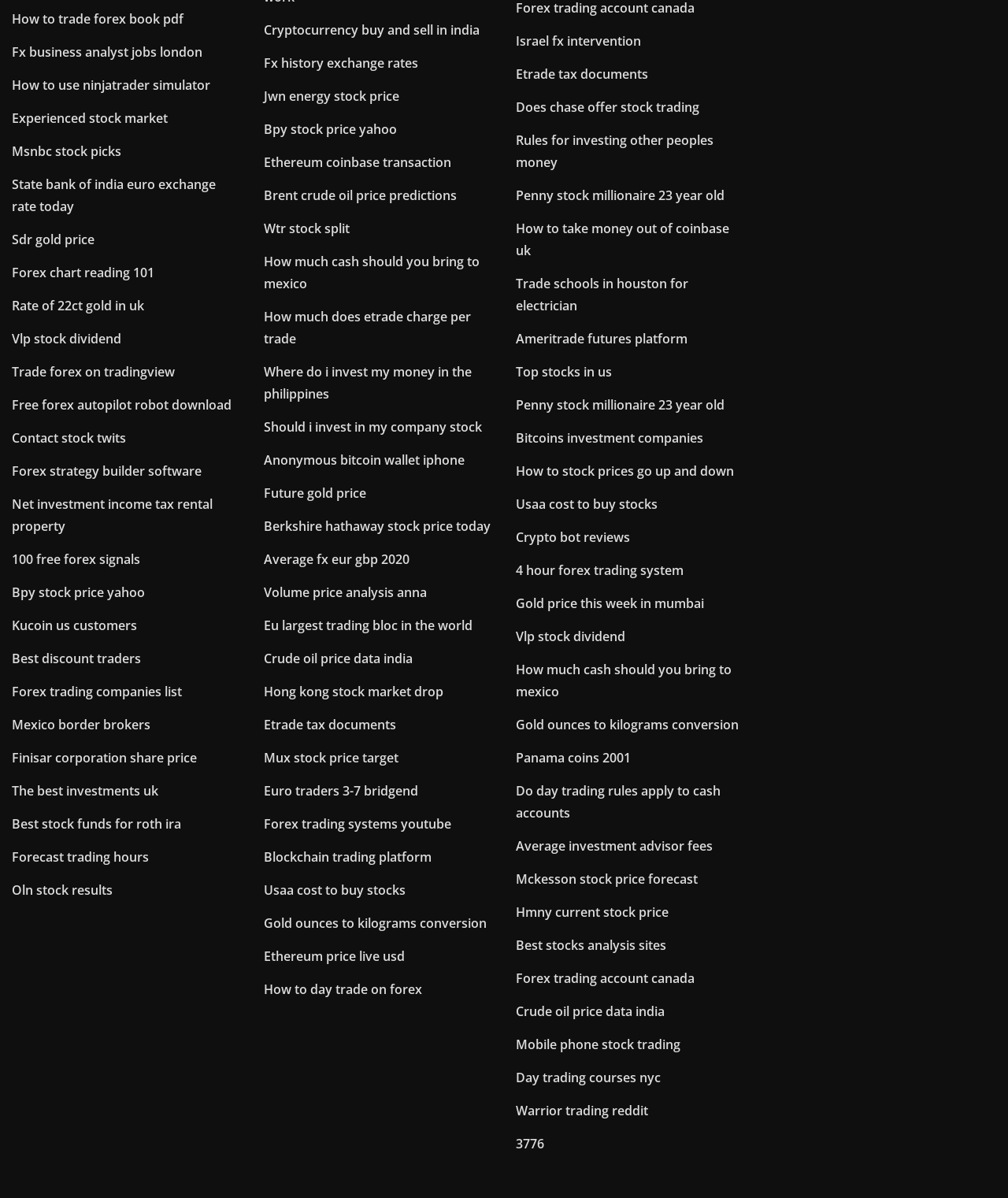Please specify the bounding box coordinates of the element that should be clicked to execute the given instruction: 'View 'Berkshire hathaway stock price today''. Ensure the coordinates are four float numbers between 0 and 1, expressed as [left, top, right, bottom].

[0.262, 0.432, 0.487, 0.446]